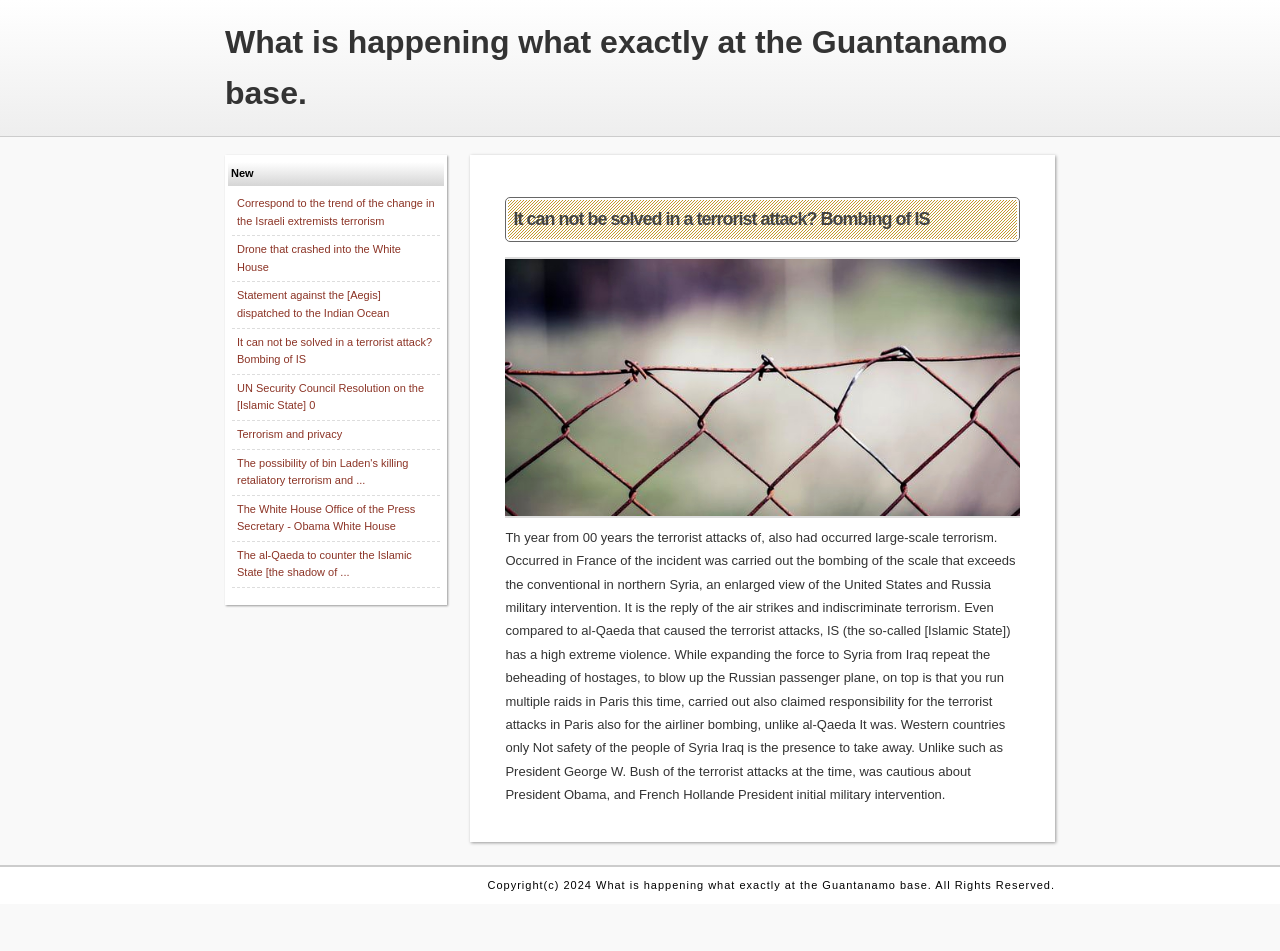Carefully examine the image and provide an in-depth answer to the question: What is the year mentioned in the copyright notice?

The copyright notice at the bottom of the webpage mentions 'Copyright(c) 2024', which suggests that the webpage was created or updated in 2024. This information is not directly related to the content of the article, but provides context about the webpage itself.